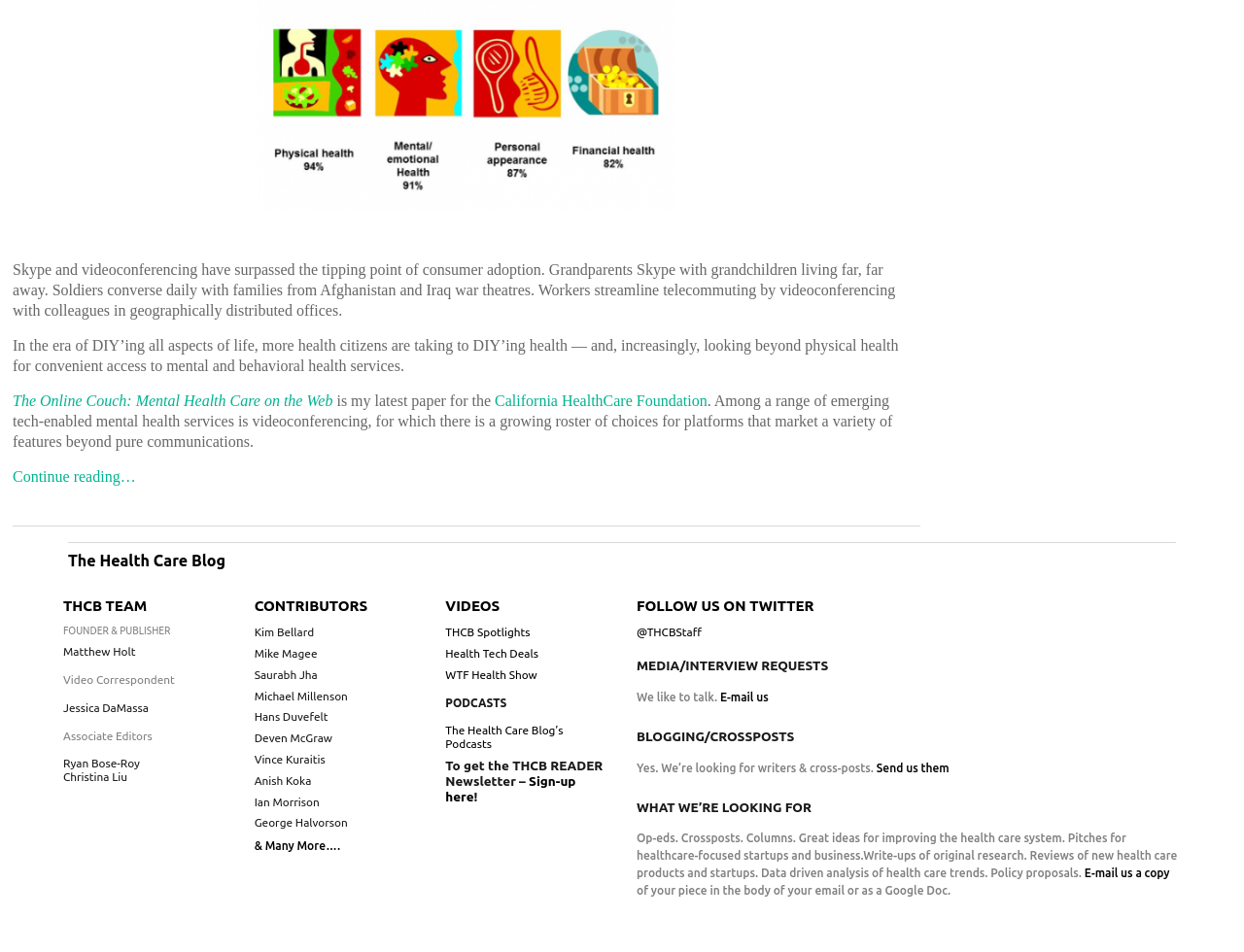What is the name of the video correspondent?
Please provide a comprehensive answer to the question based on the webpage screenshot.

The answer can be found in the section 'THCB TEAM' where it lists the video correspondent as Jessica DaMassa.